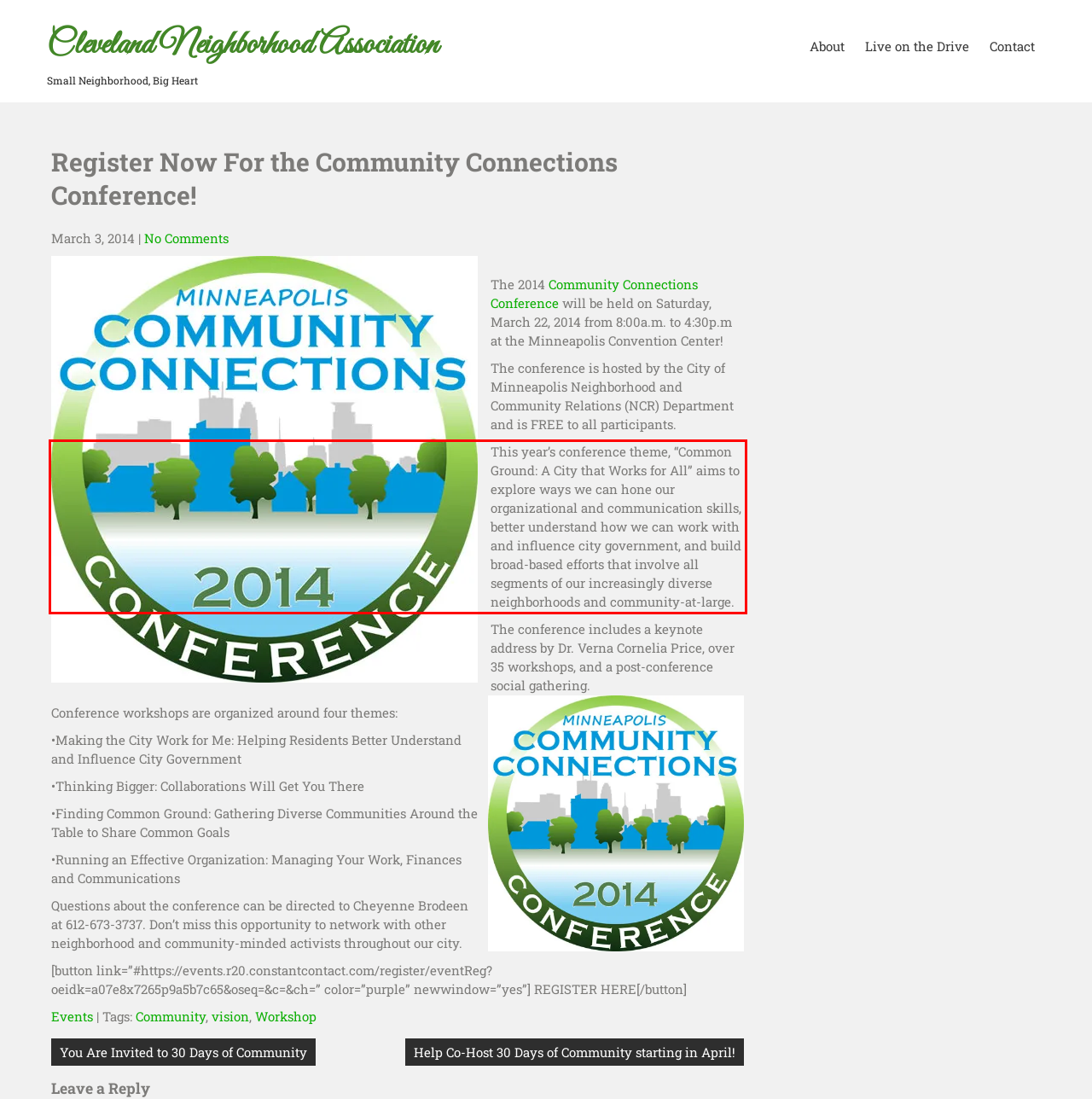From the screenshot of the webpage, locate the red bounding box and extract the text contained within that area.

This year’s conference theme, “Common Ground: A Cit y that Works for All” aims to explore ways we can hone our organizational and communication skills, better understand how we can work with and influence city government, and build broad-based efforts that involve all segments of our increasingly diverse neighborhoods and community-at-large.